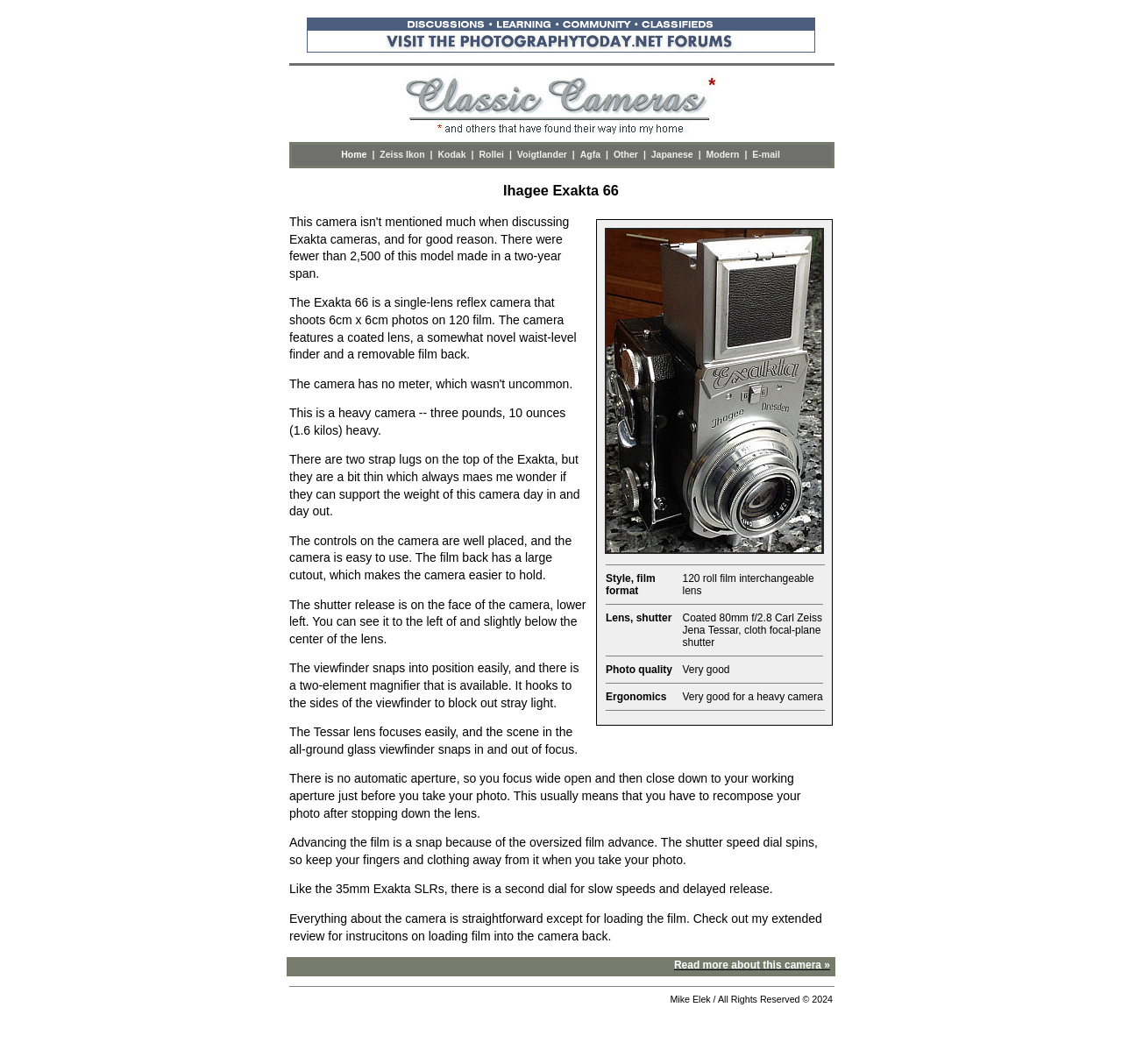Provide the bounding box coordinates for the area that should be clicked to complete the instruction: "View the 'Ihagee Exakta 66' image".

[0.539, 0.214, 0.734, 0.521]